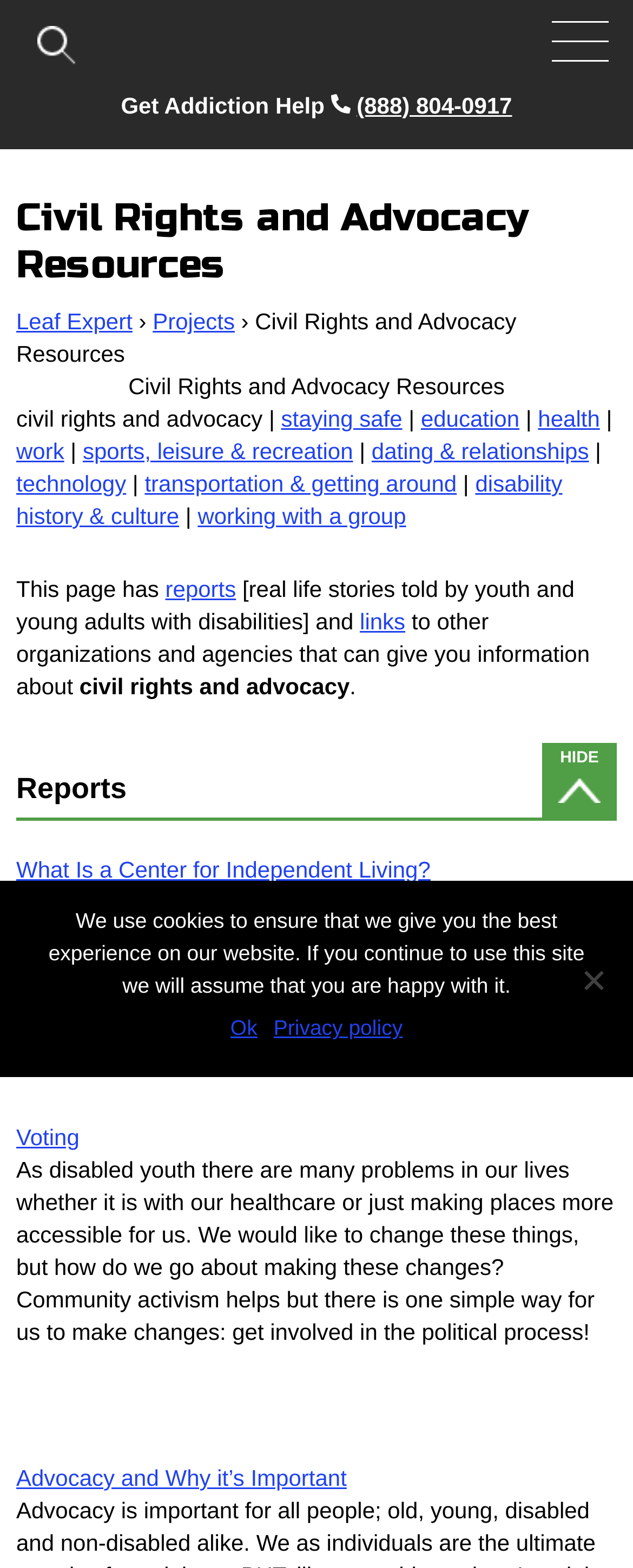Create a detailed summary of the webpage's content and design.

The webpage "Civil Rights and Advocacy Resources" appears to be a comprehensive resource hub for individuals with disabilities. At the top of the page, there is a prominent call-to-action section with a "Get Addiction Help" button, accompanied by a phone number and an image. 

Below this section, there is a main navigation menu with links to various topics, including "Projects", "Civil Rights and Advocacy Resources", "staying safe", "education", "health", "work", "sports, leisure & recreation", "dating & relationships", "technology", "transportation & getting around", "disability history & culture", and "working with a group". 

The main content area is divided into several sections. The first section describes the purpose of the webpage, stating that it provides reports and links to other organizations and agencies that offer information about civil rights and advocacy. 

The next section is dedicated to explaining what a Center for Independent Living (CIL) is and how it can assist people with disabilities. This section includes a detailed description of the services provided by CILs and how they can help individuals.

Further down the page, there are sections focused on voting and community activism, with links to more information on these topics. The final section discusses the importance of advocacy for disabled youth.

At the bottom of the page, there is a cookie notice dialog box that informs users about the website's cookie policy and provides links to the privacy policy and an "Ok" button to acknowledge the notice.